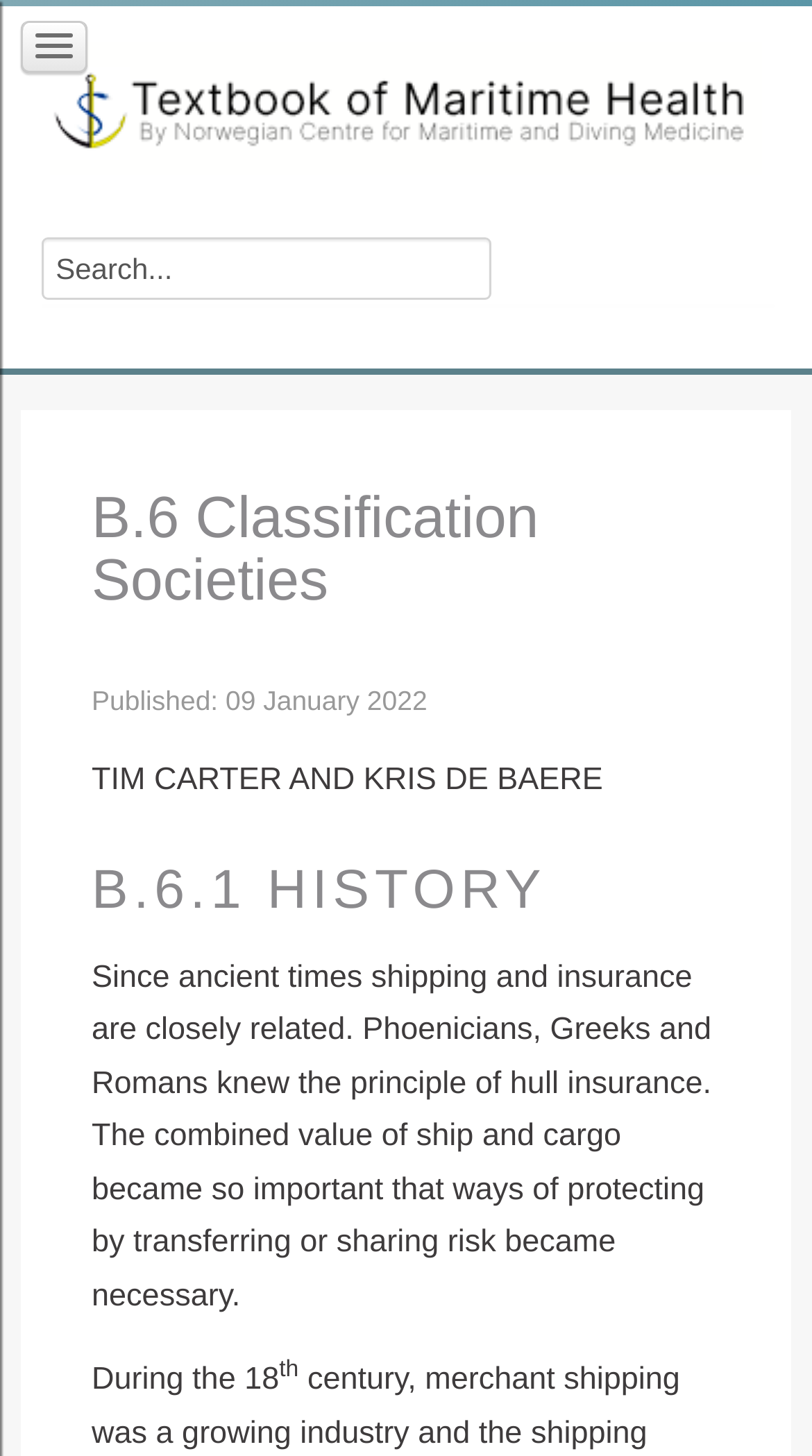Please determine the bounding box coordinates for the UI element described as: "input value="Search..." name="searchword" placeholder="Search..." value="Search..."".

[0.051, 0.163, 0.604, 0.206]